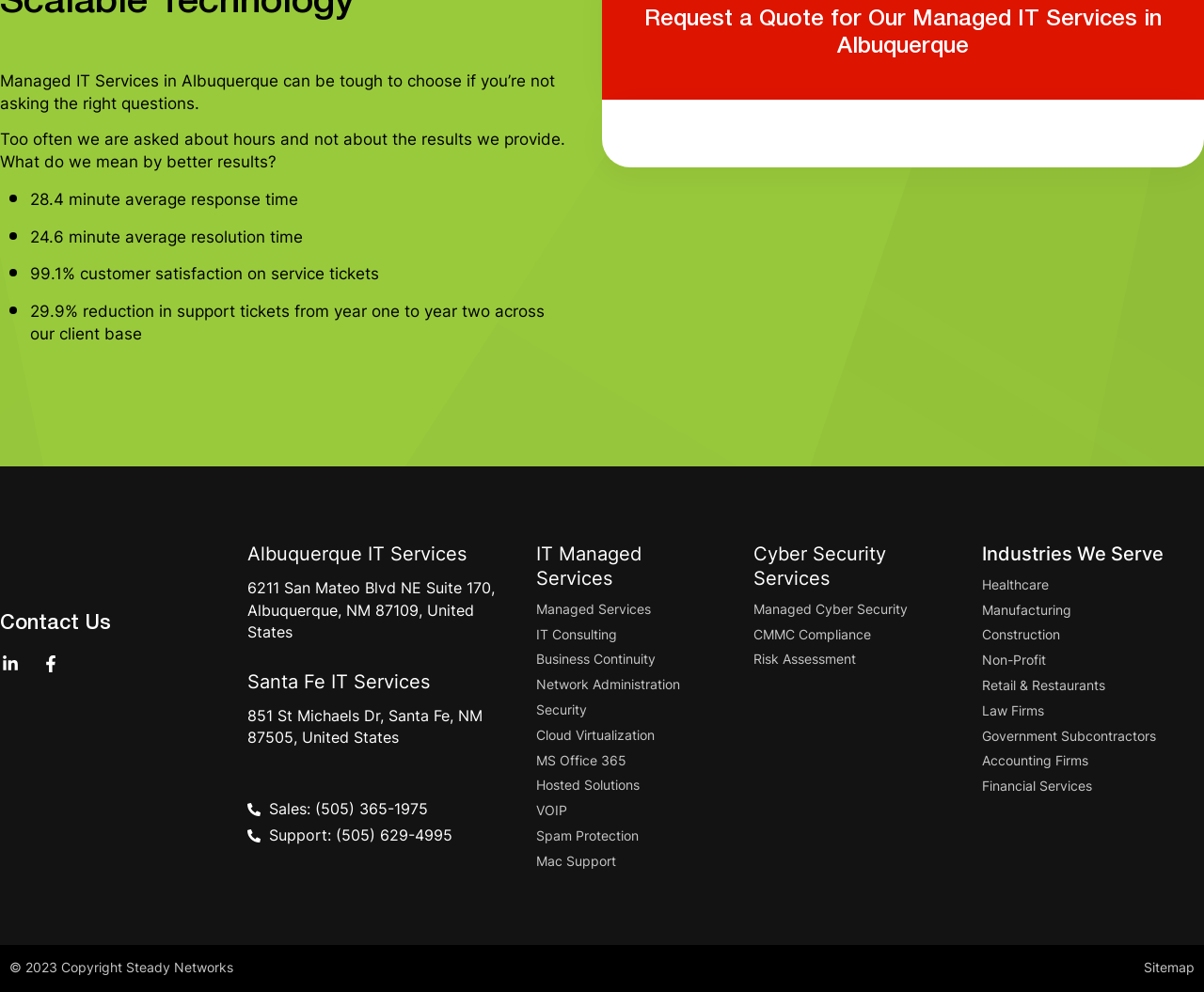Could you locate the bounding box coordinates for the section that should be clicked to accomplish this task: "Explore industries we serve".

[0.816, 0.547, 0.966, 0.57]